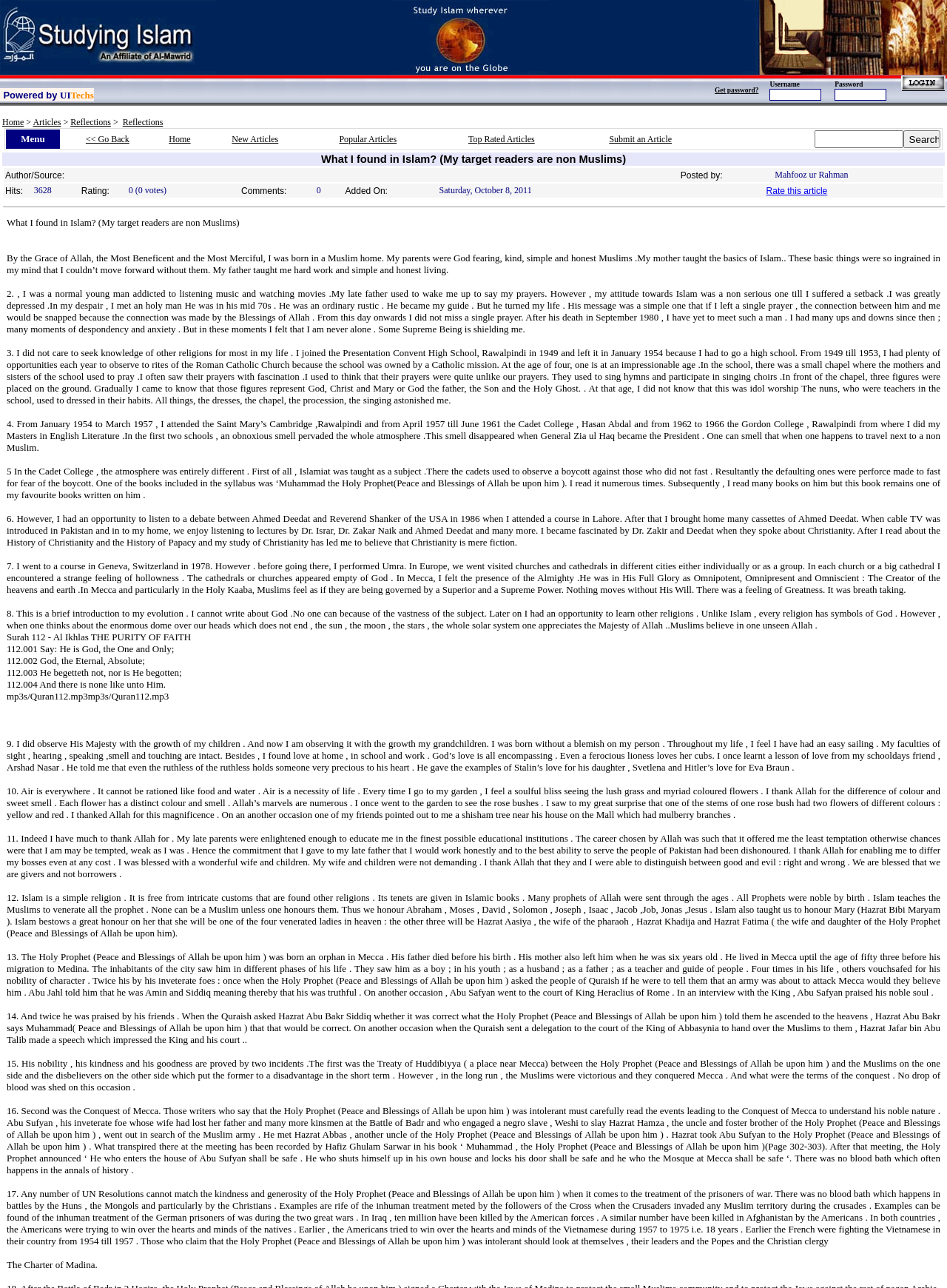Determine the bounding box coordinates for the area you should click to complete the following instruction: "Click the 'Submit' button".

[0.95, 0.058, 1.0, 0.072]